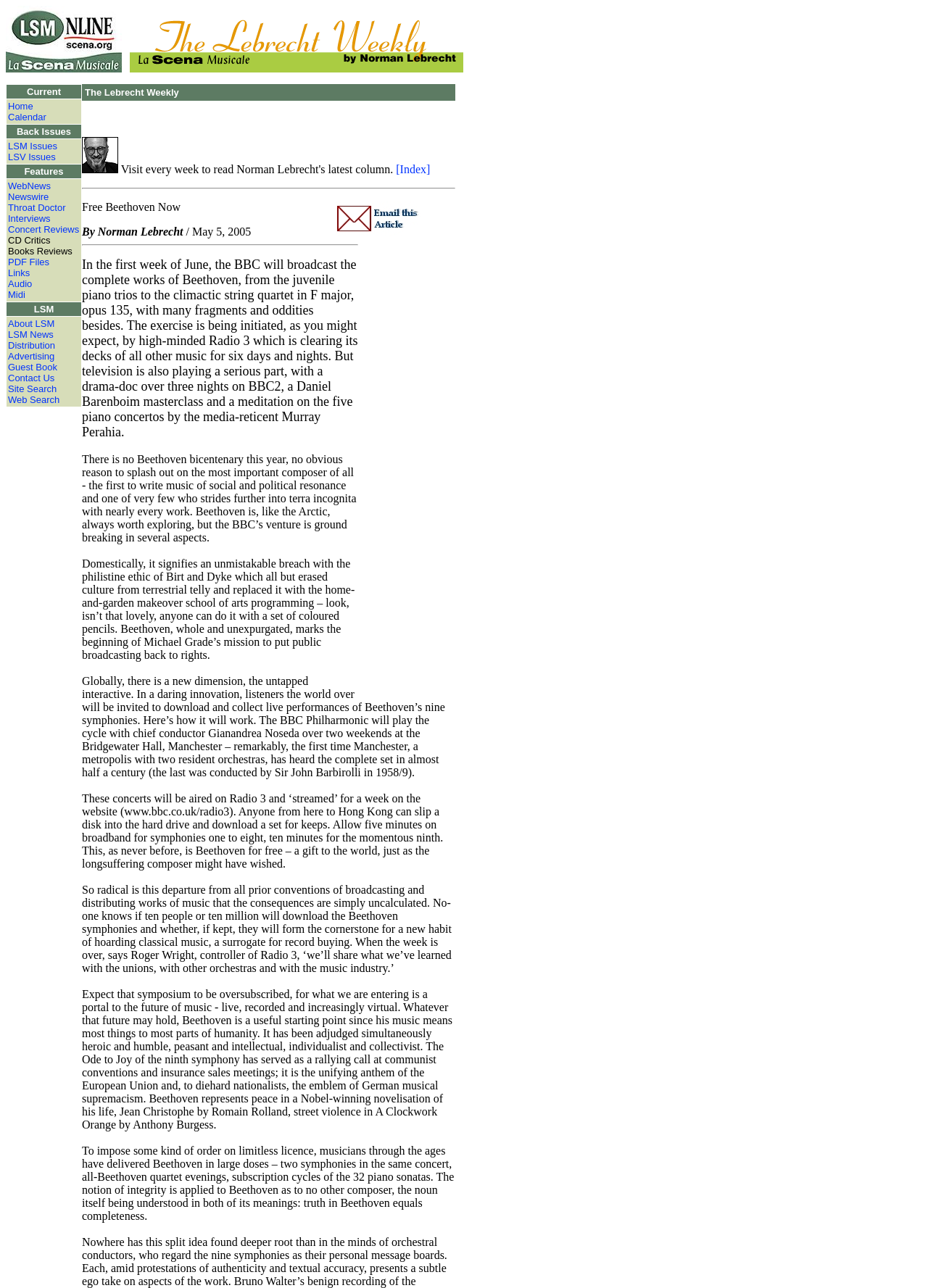What is the name of the conductor leading the BBC Philharmonic?
Using the picture, provide a one-word or short phrase answer.

Gianandrea Noseda